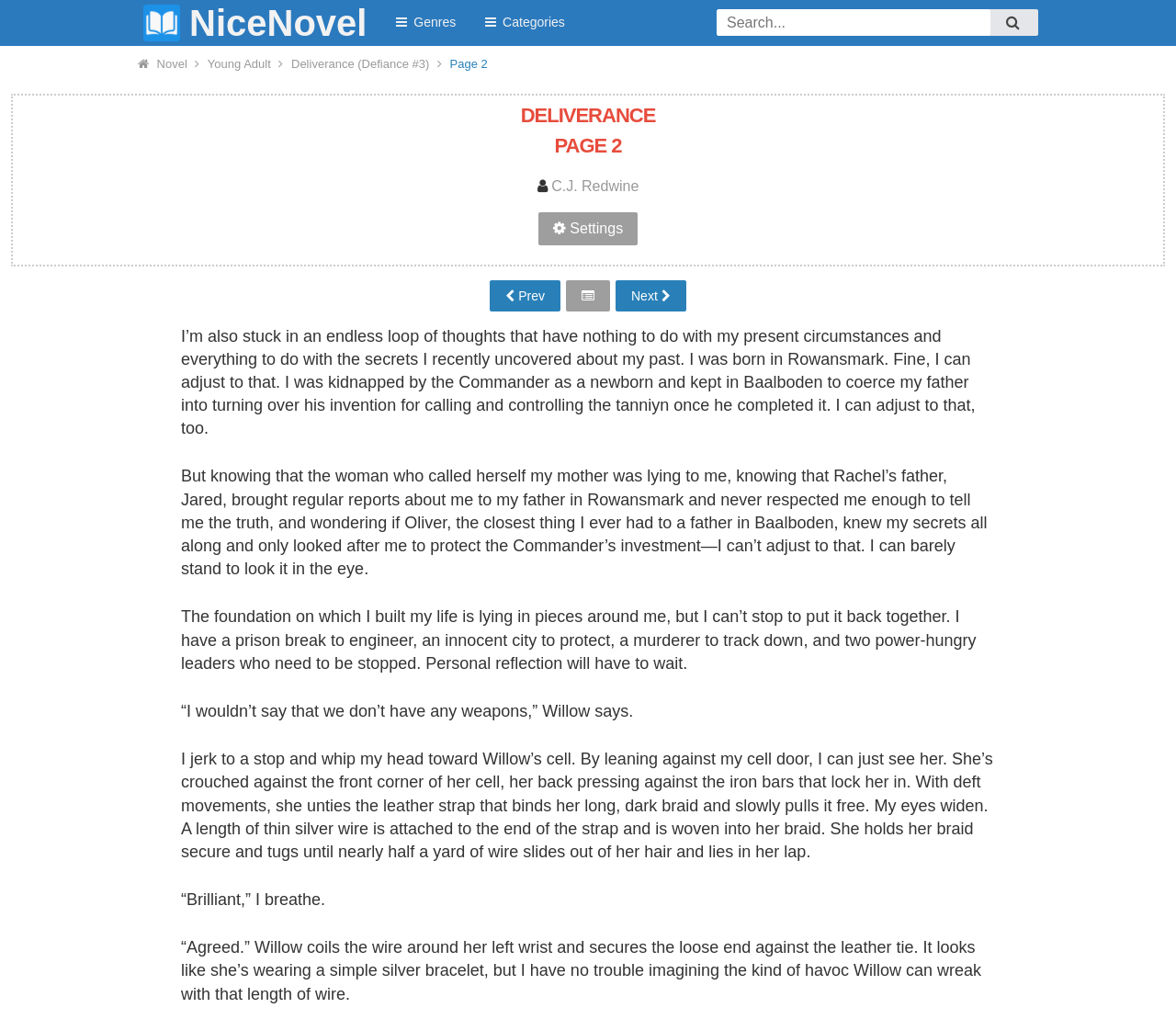What is the name of the novel being read?
Can you provide a detailed and comprehensive answer to the question?

The answer can be found in the link element with the text 'Deliverance (Defiance #3)' which is located at [0.245, 0.056, 0.368, 0.069]. This suggests that the novel being read is 'Deliverance' which is the third book in the 'Defiance' series.